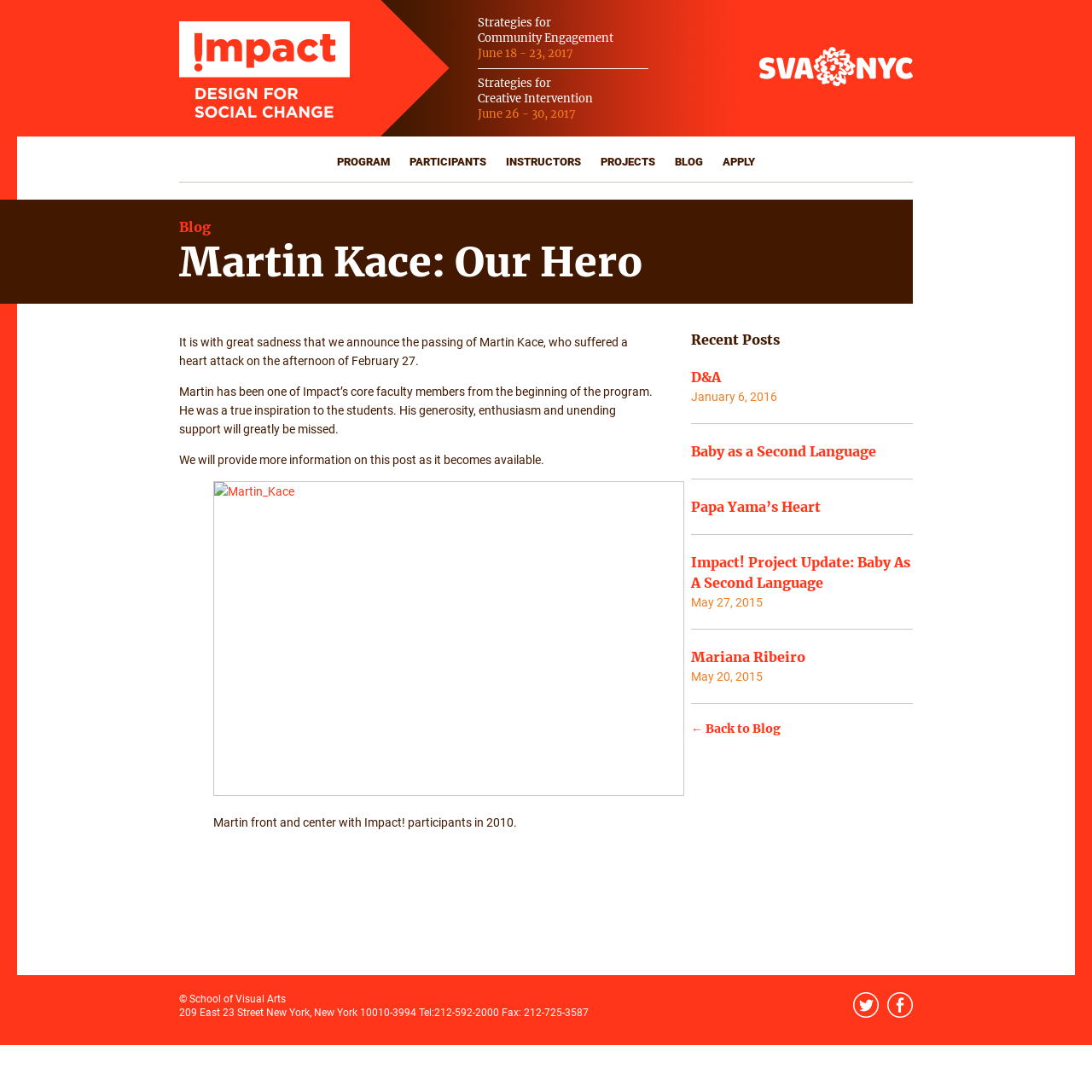Deliver a detailed narrative of the webpage's visual and textual elements.

The webpage is dedicated to Martin Kace, a core faculty member of Impact, who passed away on February 27. The page has a heading "Martin Kace: Our Hero" at the top, followed by a series of texts describing Martin's contributions to the program and the sadness of his passing.

Below the heading, there are five links to different sections of the website, including "PROGRAM", "PARTICIPANTS", "INSTRUCTORS", "PROJECTS", and "BLOG", arranged horizontally across the page.

On the left side of the page, there is a section dedicated to Martin's memory, featuring a photo of him with a caption "Martin front and center with Impact! participants in 2010." Below the photo, there are three paragraphs of text describing Martin's impact on the program and the students.

On the right side of the page, there is a section titled "Blog" with a list of recent posts, including "D&A", "Baby as a Second Language", "Papa Yama’s Heart", and others. Each post has a heading, a link, and a date.

At the bottom of the page, there is a footer section with copyright information, an address, and phone numbers for the School of Visual Arts. There are also two social media links on the bottom right corner of the page.